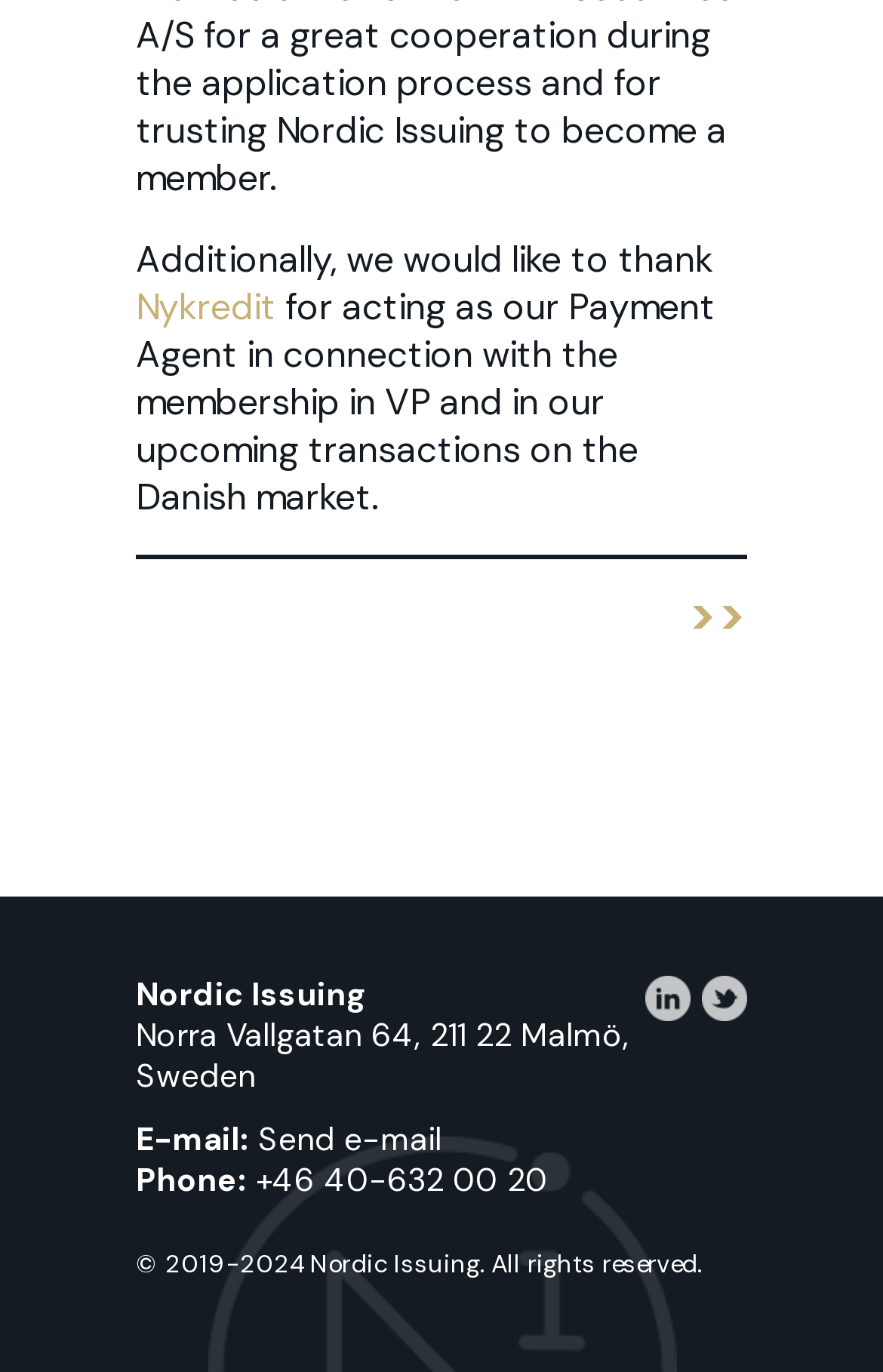What is the phone number of Nordic Issuing?
Deliver a detailed and extensive answer to the question.

The phone number of Nordic Issuing is mentioned in the link '+46 40-632 00 20' at the bottom of the webpage, next to the 'Phone:' label.